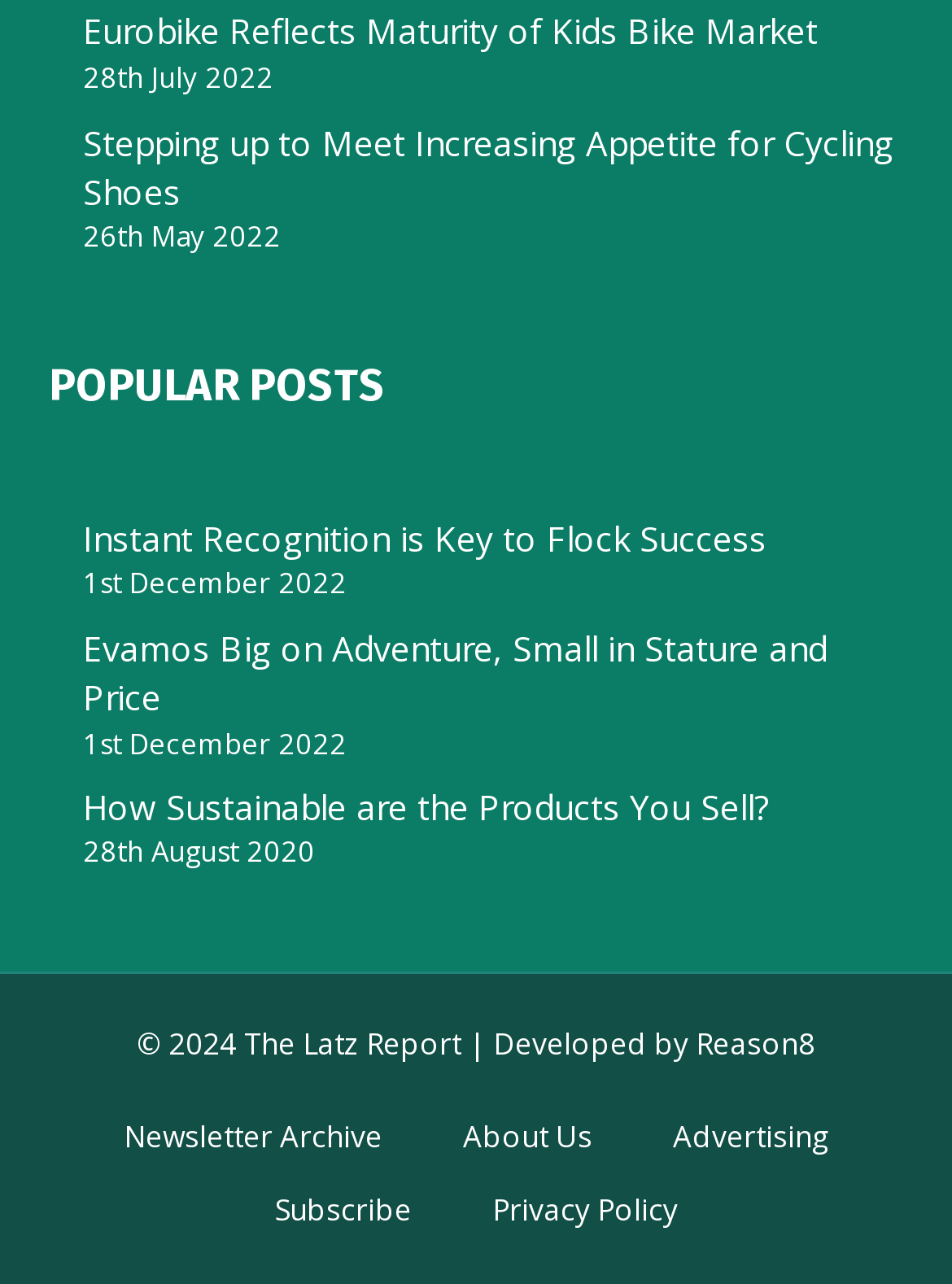Find the bounding box coordinates of the element you need to click on to perform this action: 'Read the article about Eurobike'. The coordinates should be represented by four float values between 0 and 1, in the format [left, top, right, bottom].

[0.087, 0.006, 0.859, 0.042]